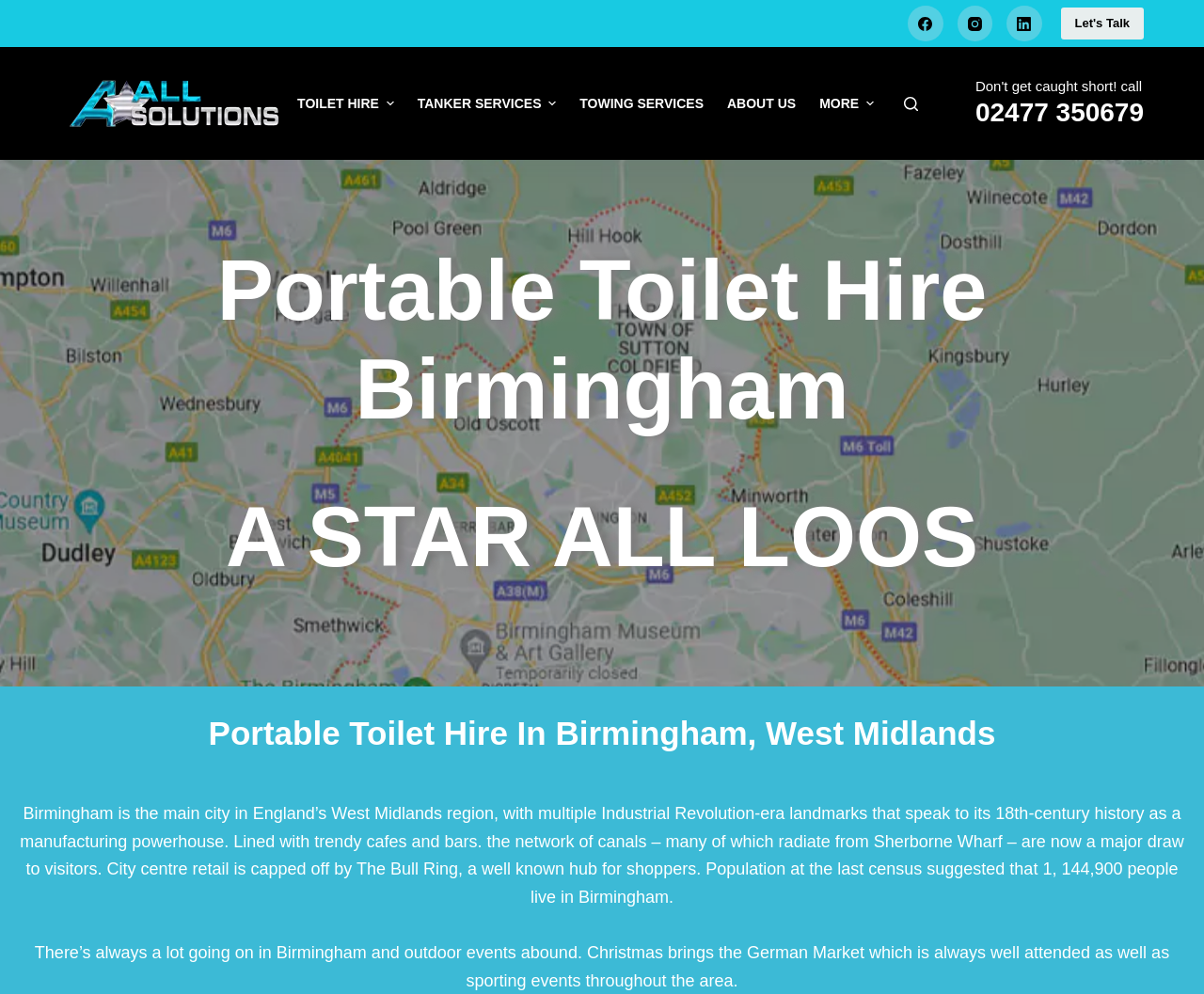Pinpoint the bounding box coordinates of the area that must be clicked to complete this instruction: "Call the office number".

[0.81, 0.098, 0.95, 0.127]